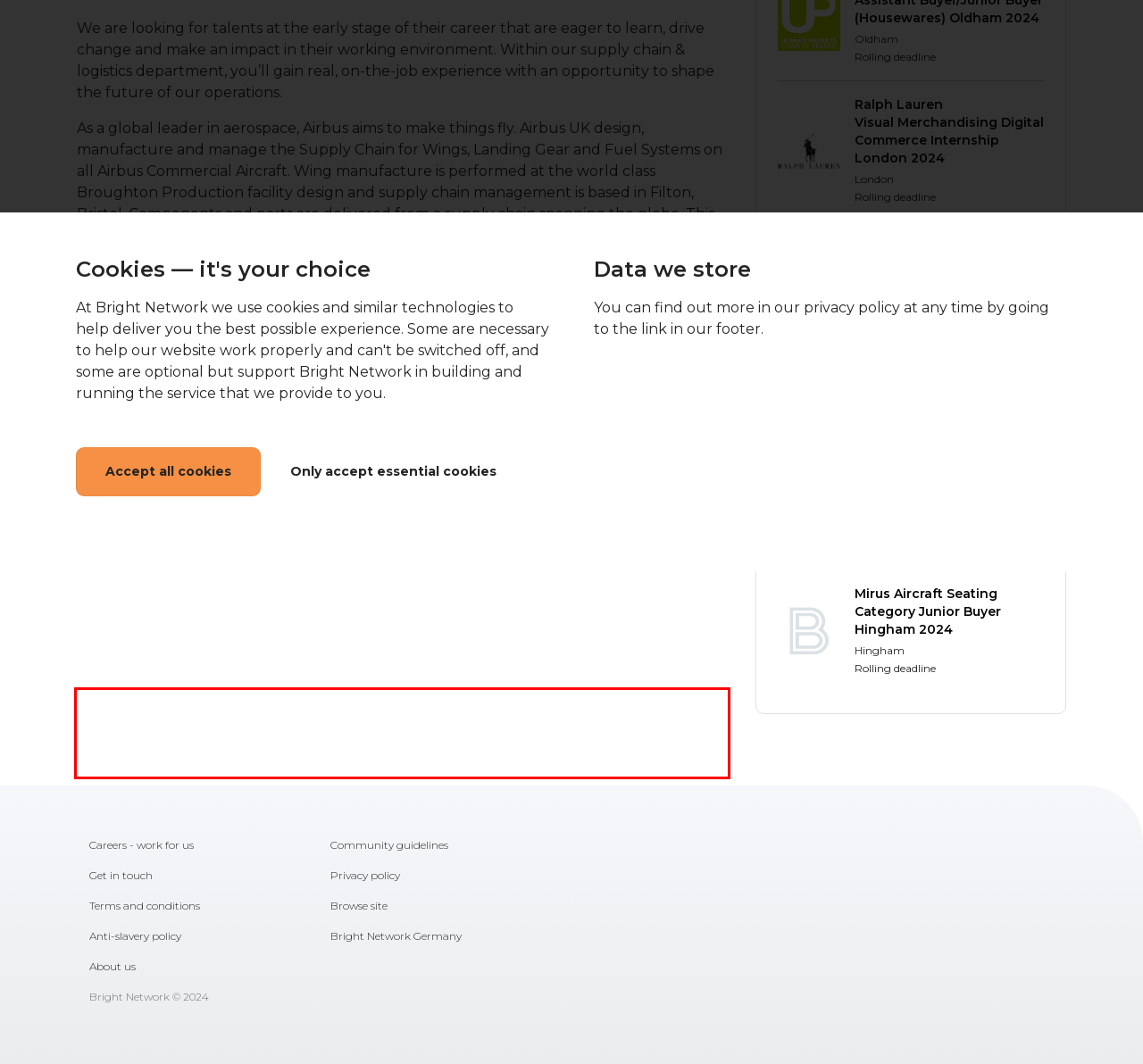Inspect the webpage screenshot that has a red bounding box and use OCR technology to read and display the text inside the red bounding box.

In addition to your work placements and studies, there are opportunities to join a wide variety of employee networks including a dedicated Early Careers network, Generation Airbus, Pride@Airbus, Balance for Business and embrace to cite only a few, to help you develop both your professional and personal skills along the way.